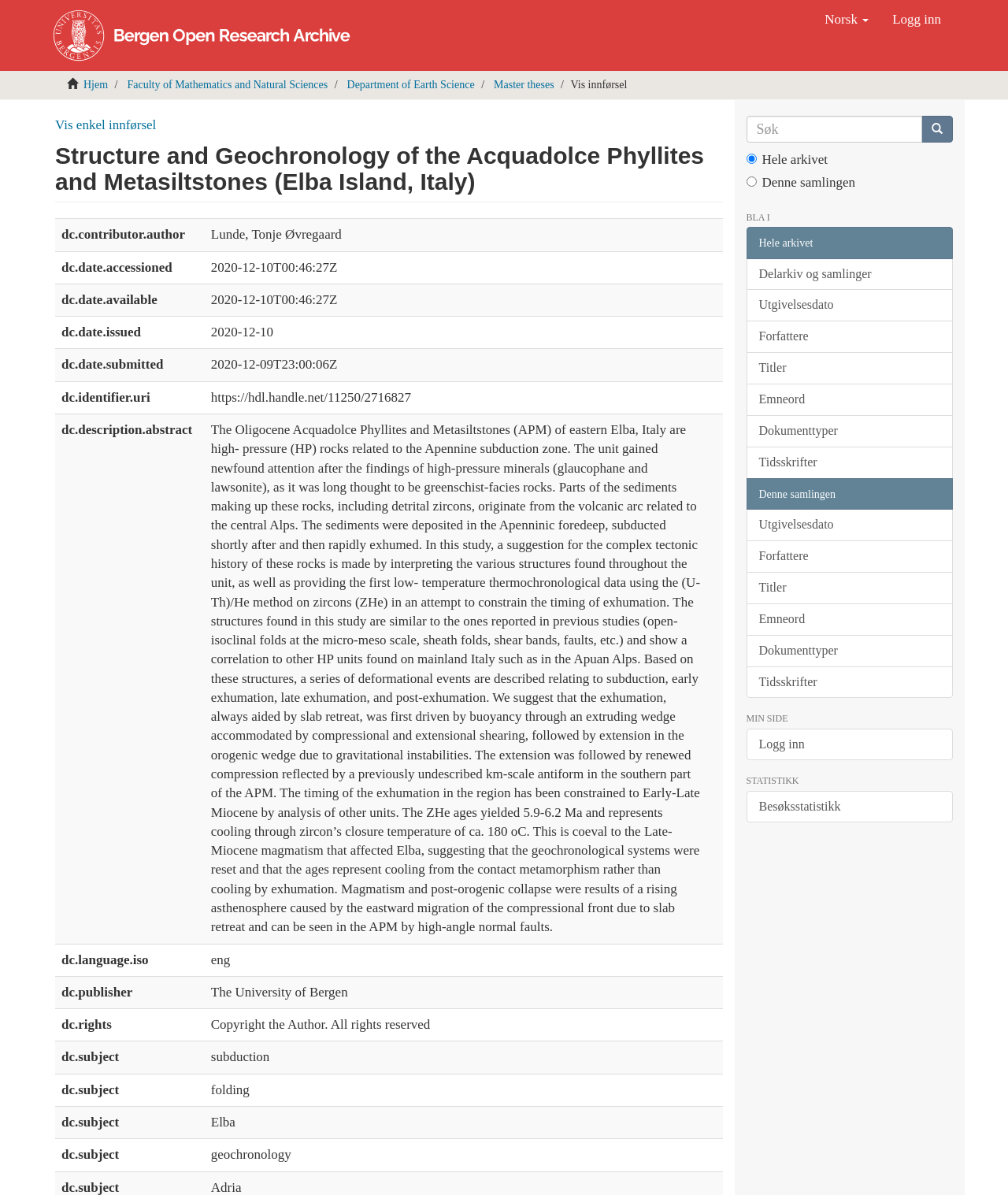Show the bounding box coordinates of the element that should be clicked to complete the task: "View the 'Delarkiv og samlinger' page".

[0.74, 0.216, 0.945, 0.243]